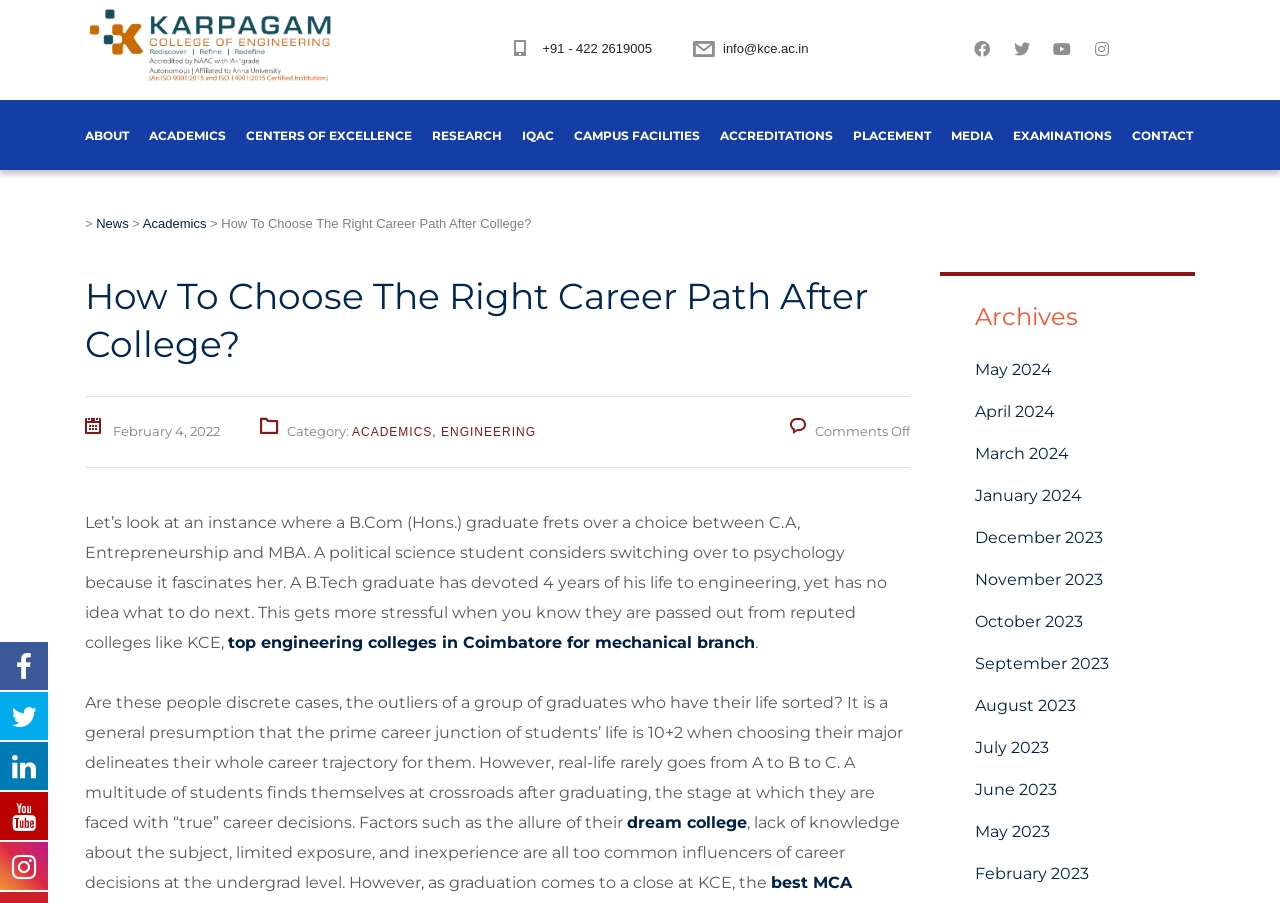Please identify the coordinates of the bounding box that should be clicked to fulfill this instruction: "Click the logo".

[0.066, 0.0, 0.274, 0.111]